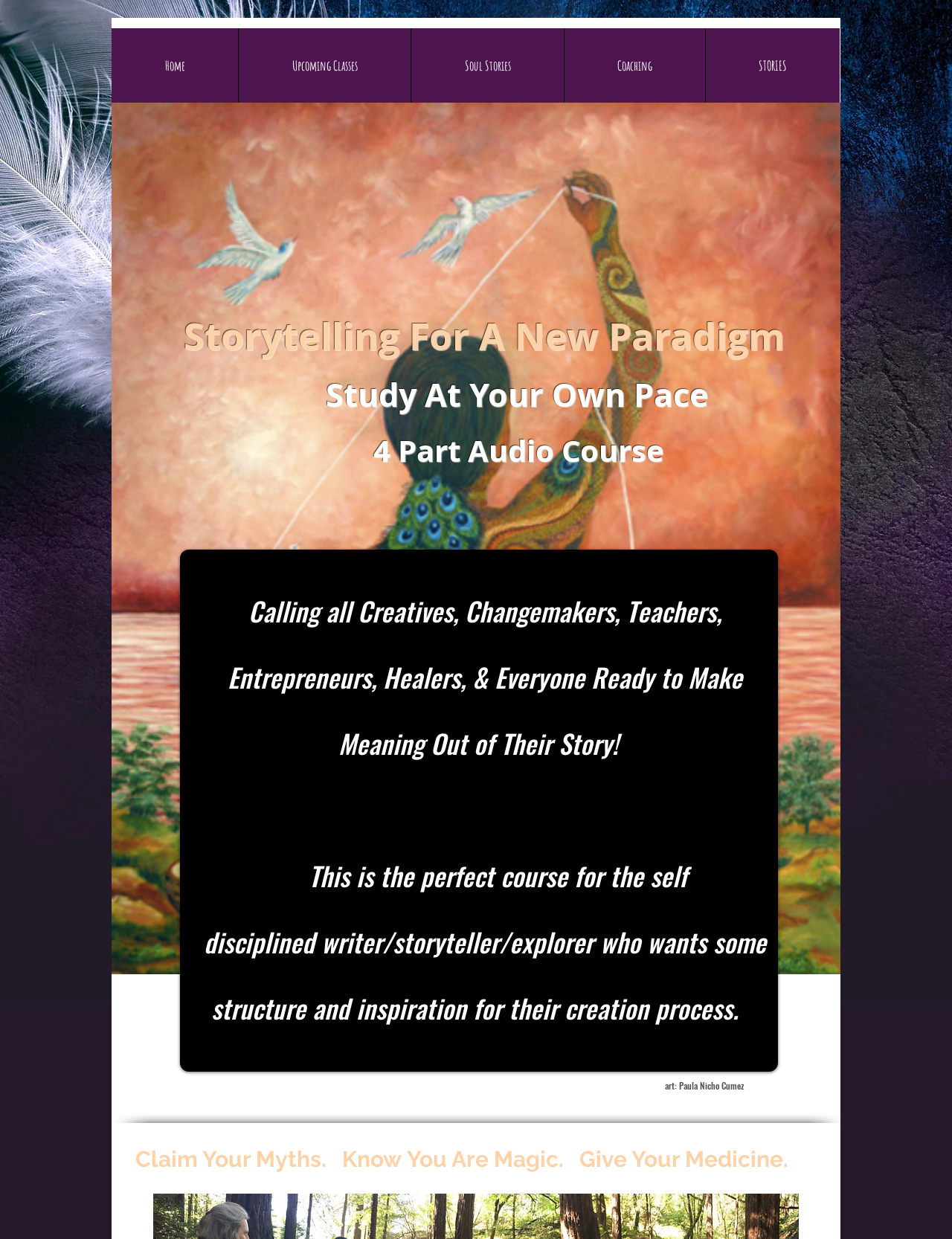Given the webpage screenshot, identify the bounding box of the UI element that matches this description: "Coaching".

[0.592, 0.023, 0.741, 0.083]